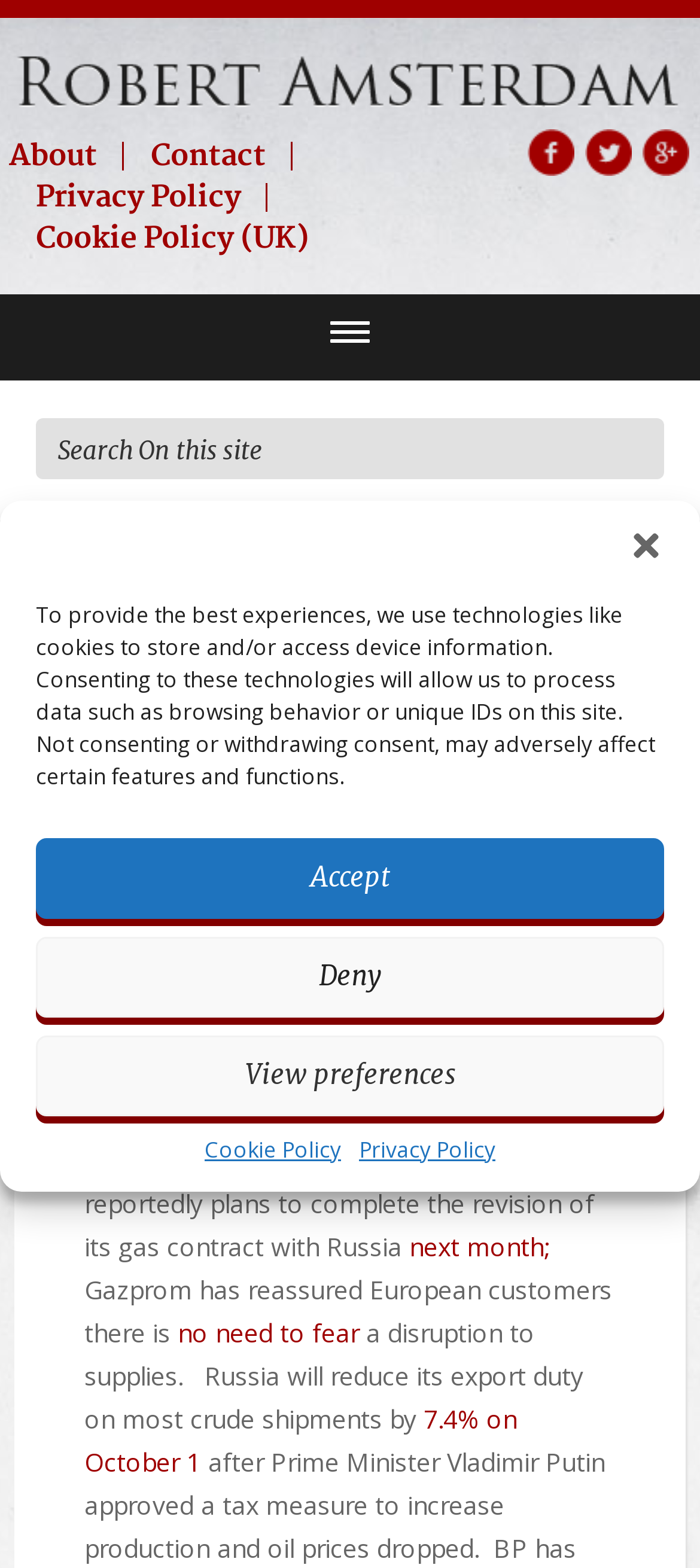What is the name of the author of the article?
Please give a well-detailed answer to the question.

I found the author's name by looking at the static text element that says 'By Citizen M | Published: September 28, 2011'.